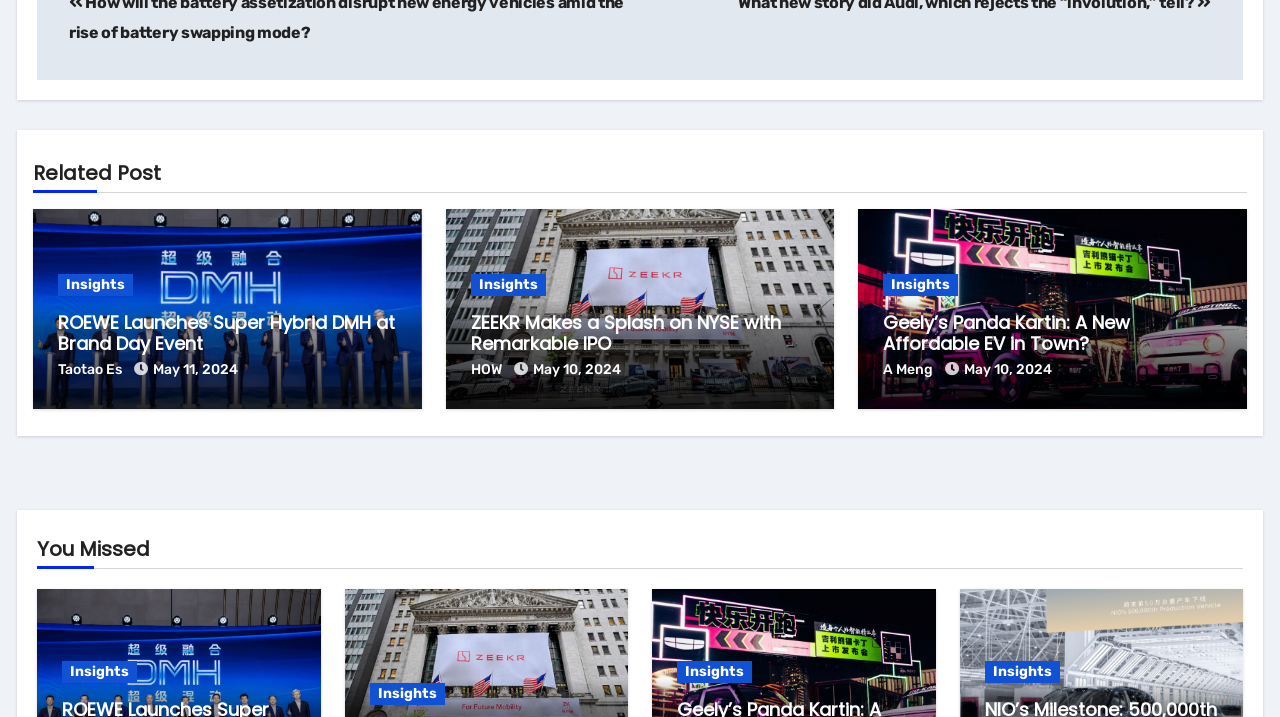Please identify the bounding box coordinates of the element I need to click to follow this instruction: "View Geely’s Panda Kartin: A New Affordable EV in Town?".

[0.69, 0.435, 0.955, 0.495]